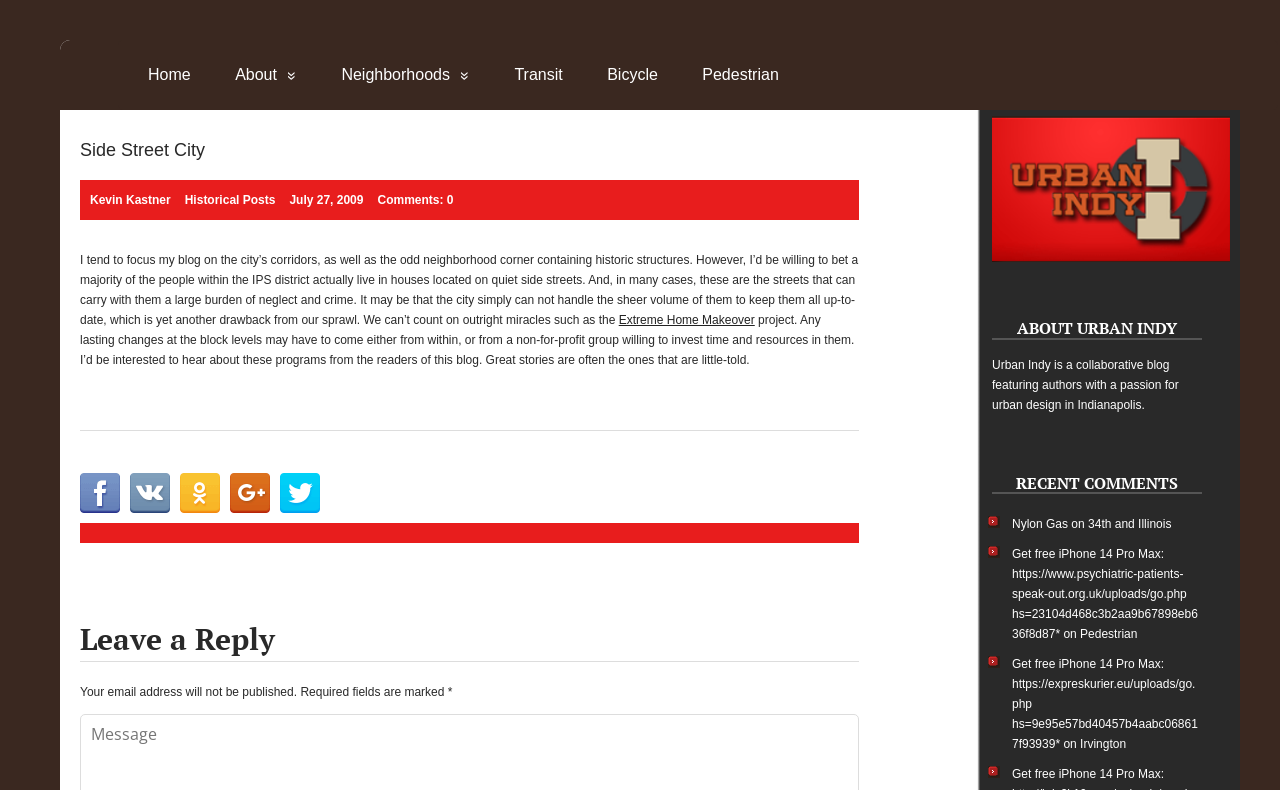Summarize the webpage in an elaborate manner.

The webpage is titled "Side Street City" and appears to be a blog or article page. At the top, there are five navigation links: "Home", "About »", "Neighborhoods »", "Transit", and "Bicycle", followed by "Pedestrian". 

Below the navigation links, there is a main article section with a heading "Side Street City". The article is written by Kevin Kastner and was posted on July 27, 2009. The article discusses the importance of side streets in the city, how they can be neglected, and the role of non-profit groups in improving them. There is a link to "Historical Posts" and "Comments: 0" below the author's name. 

The article is followed by a section of social media sharing links, including Facebook, VK, OK, Google+, and Twitter. 

Further down, there is a "Leave a Reply" section, where users can enter their comments. There is a note stating that email addresses will not be published, and required fields are marked with an asterisk. 

On the right side of the page, there is a section about Urban Indy, a collaborative blog about urban design in Indianapolis. Below this, there is a "Recent Comments" section, which lists three recent comments with links to the articles "34th and Illinois", "Pedestrian", and "Irvington".